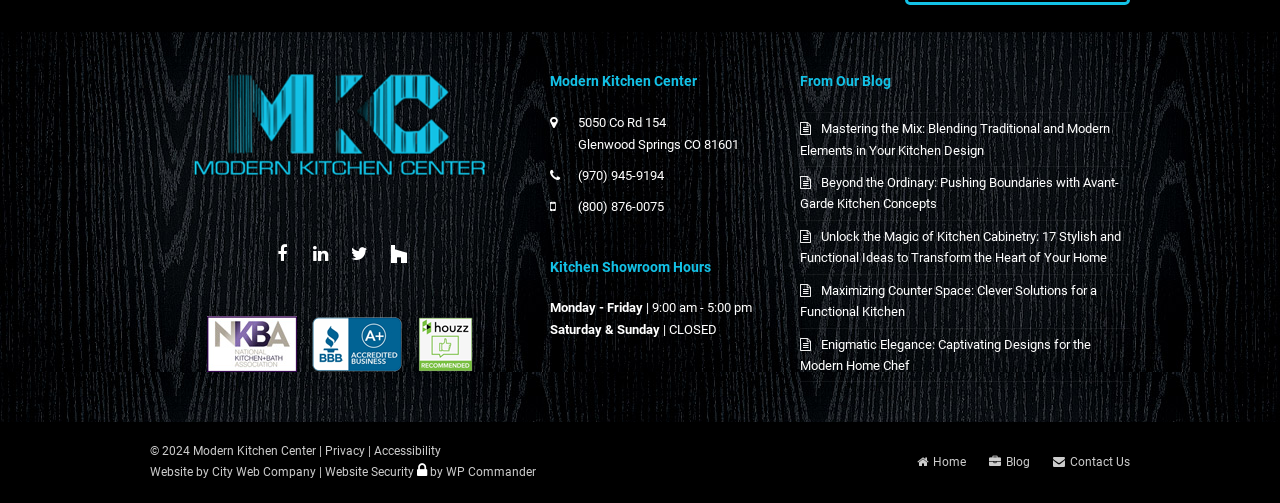Locate the bounding box coordinates of the UI element described by: "Modern Kitchen Center". The bounding box coordinates should consist of four float numbers between 0 and 1, i.e., [left, top, right, bottom].

[0.151, 0.884, 0.247, 0.911]